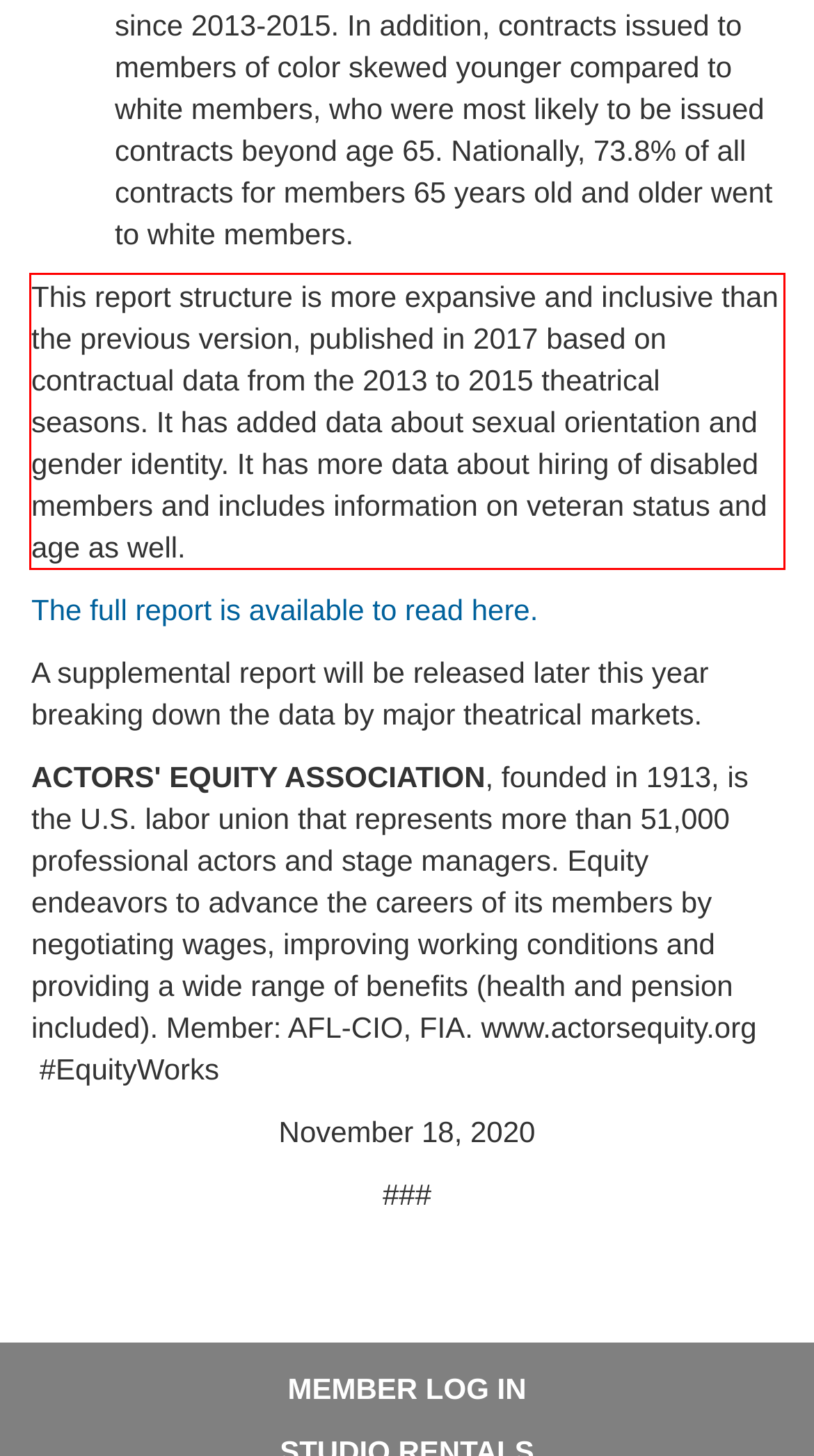Extract and provide the text found inside the red rectangle in the screenshot of the webpage.

This report structure is more expansive and inclusive than the previous version, published in 2017 based on contractual data from the 2013 to 2015 theatrical seasons. It has added data about sexual orientation and gender identity. It has more data about hiring of disabled members and includes information on veteran status and age as well.